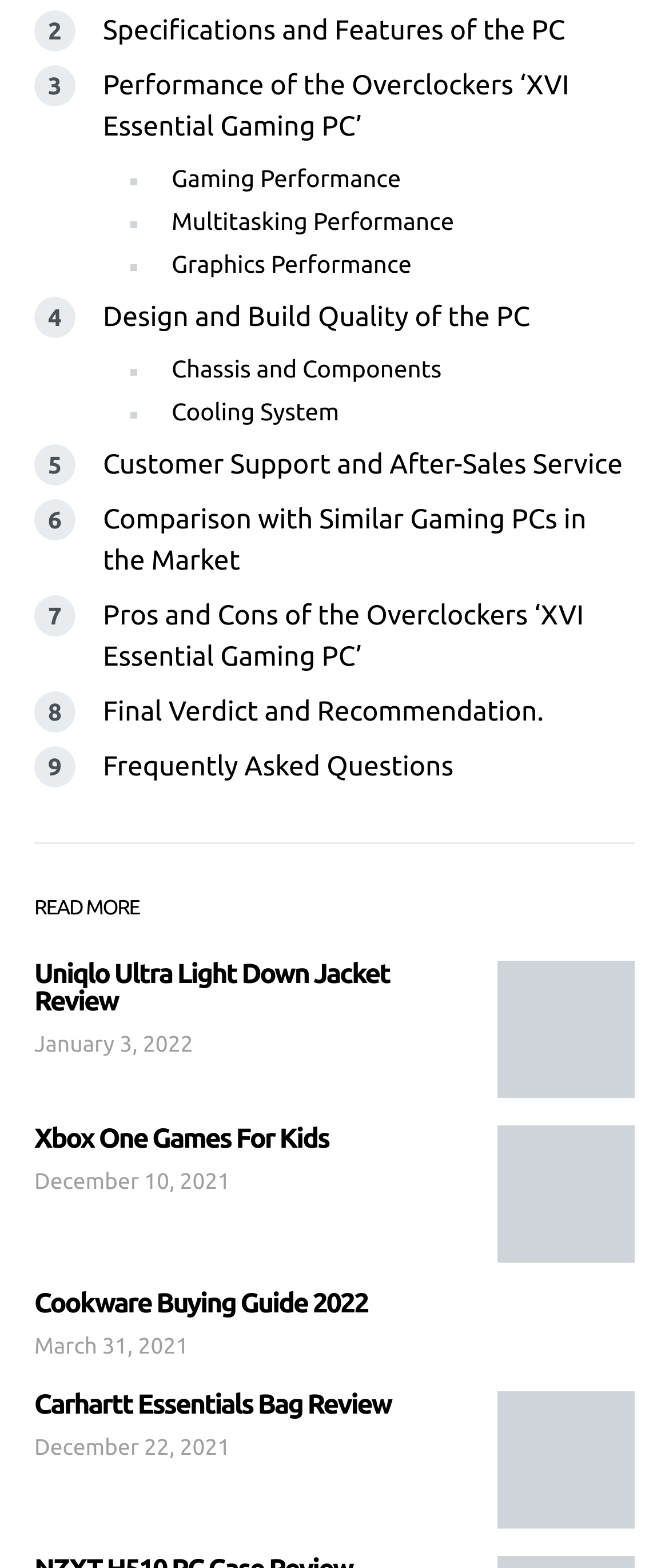Provide a single word or phrase to answer the given question: 
What is the topic of the first link?

Specifications and Features of the PC